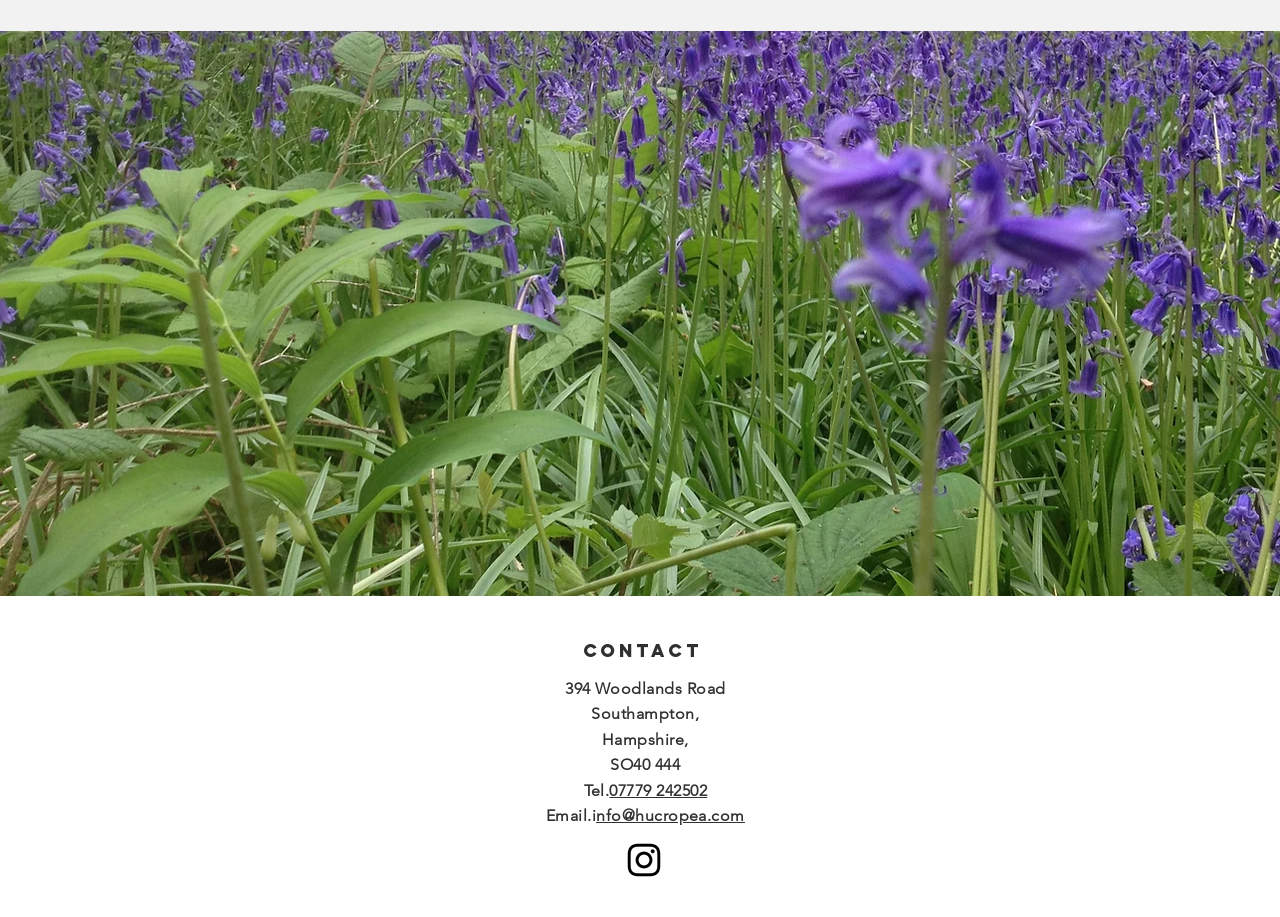Please locate the UI element described by "aria-label="Hucropea on Instagram"" and provide its bounding box coordinates.

[0.486, 0.914, 0.521, 0.962]